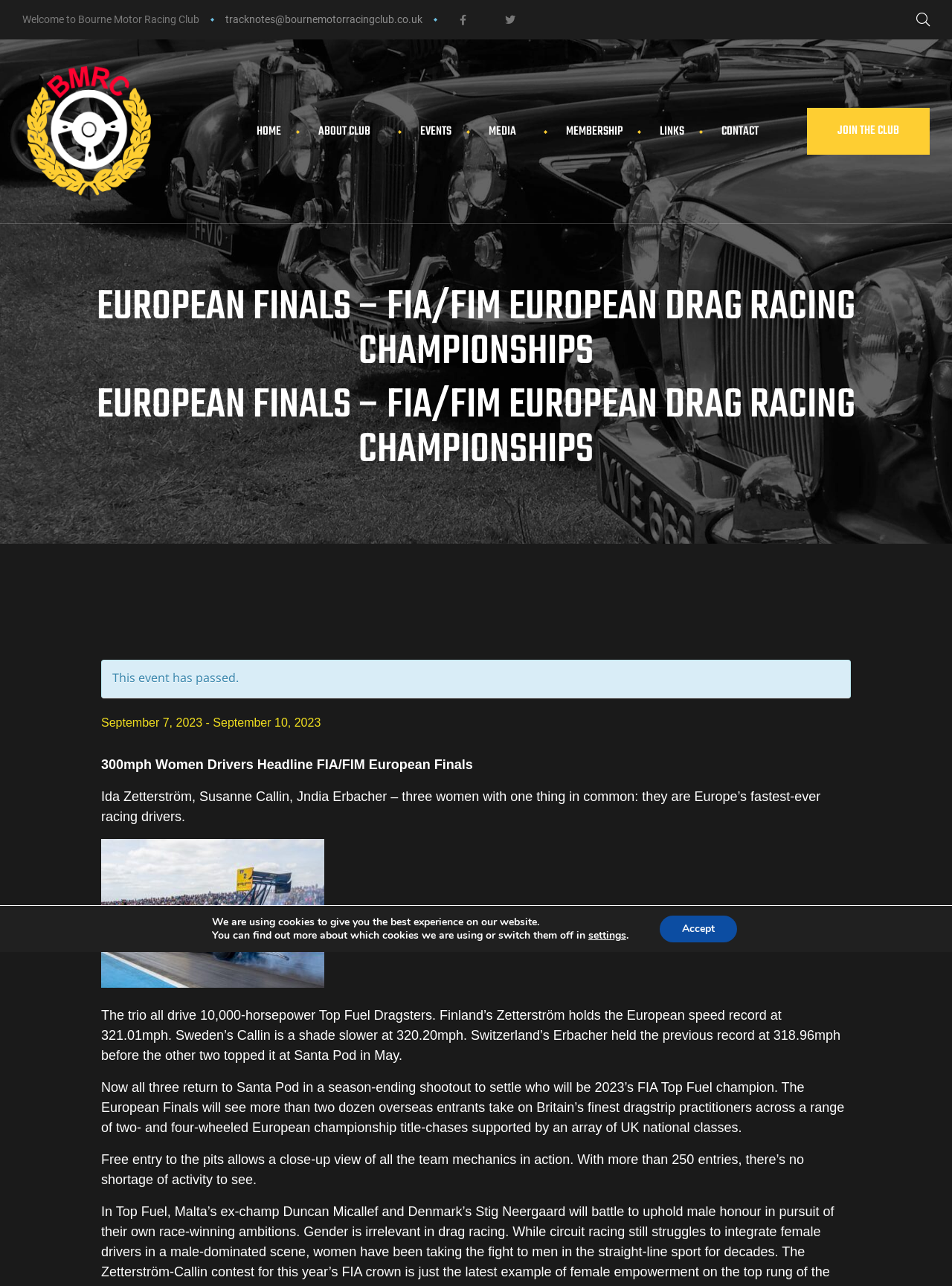Respond with a single word or phrase to the following question: What is the type of dragsters driven by the three women?

10,000-horsepower Top Fuel Dragsters